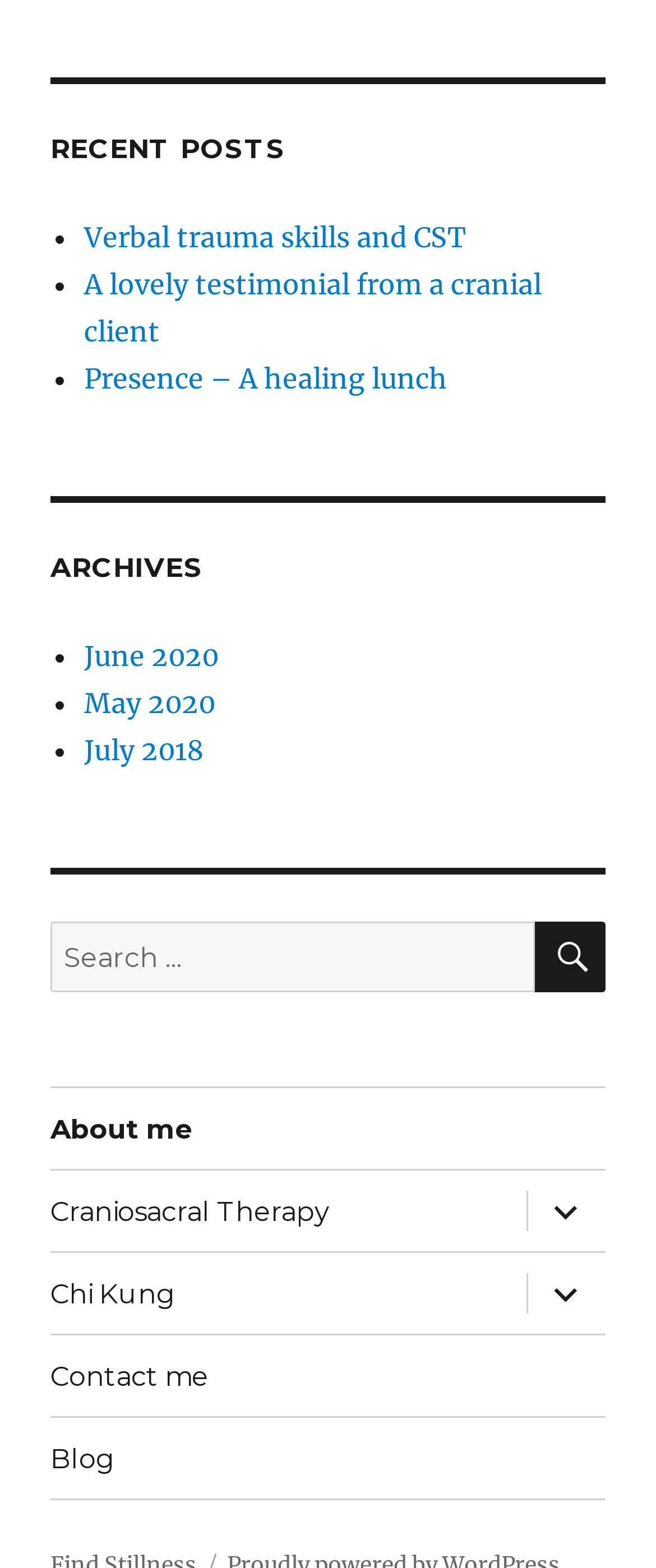What is the icon next to the 'expand child menu' button?
Examine the image and provide an in-depth answer to the question.

The 'expand child menu' button is a button element that has an icon next to it. This icon is represented by the Unicode character , which is a common icon used to indicate expansion or dropdown menus.